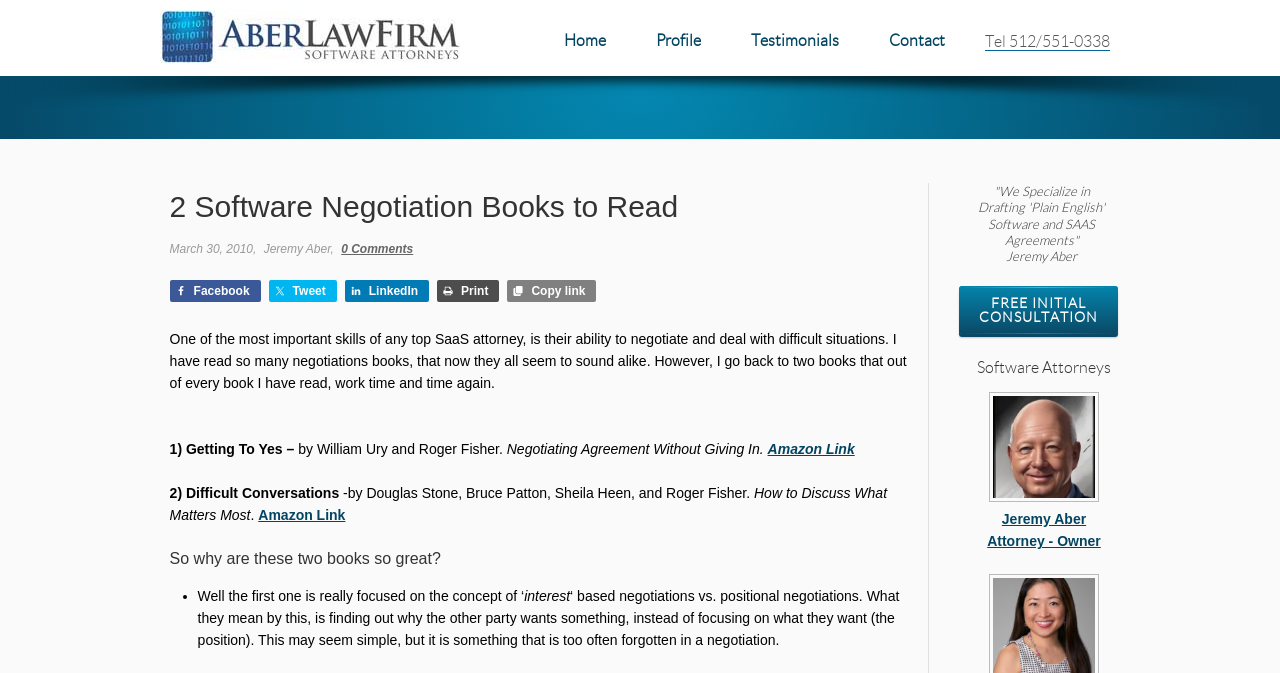Please identify the bounding box coordinates of the element on the webpage that should be clicked to follow this instruction: "Contact the 'Software Attorney'". The bounding box coordinates should be given as four float numbers between 0 and 1, formatted as [left, top, right, bottom].

[0.77, 0.046, 0.867, 0.076]